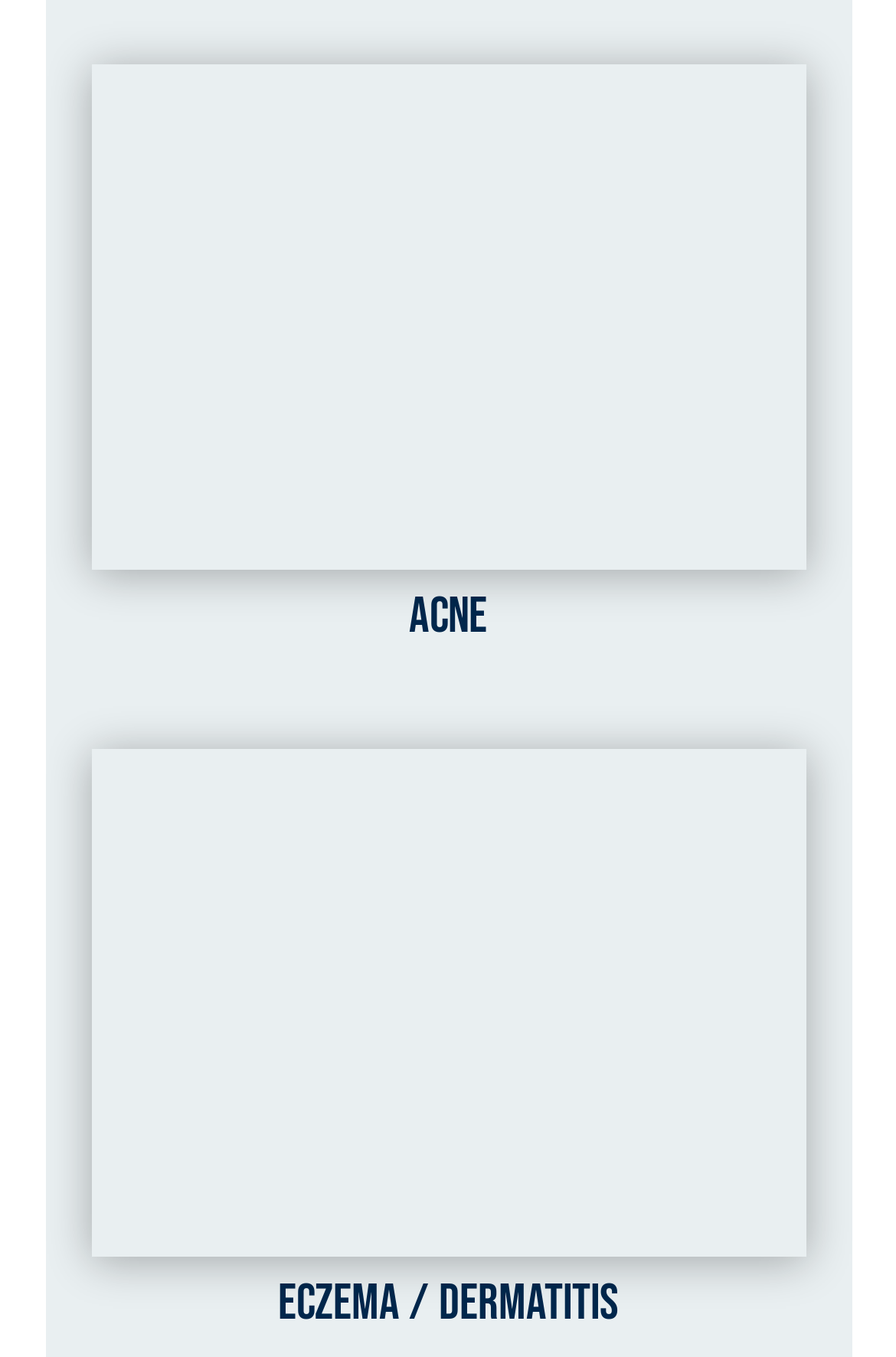What is the vertical position of the 'Acne' heading?
Please give a detailed and elaborate answer to the question based on the image.

The 'Acne' heading is above the 'Eczema / Dermatitis' link because its y1 coordinate (0.438) is smaller than the y1 coordinate of the 'Eczema / Dermatitis' link (0.552), indicating that it appears above it vertically.